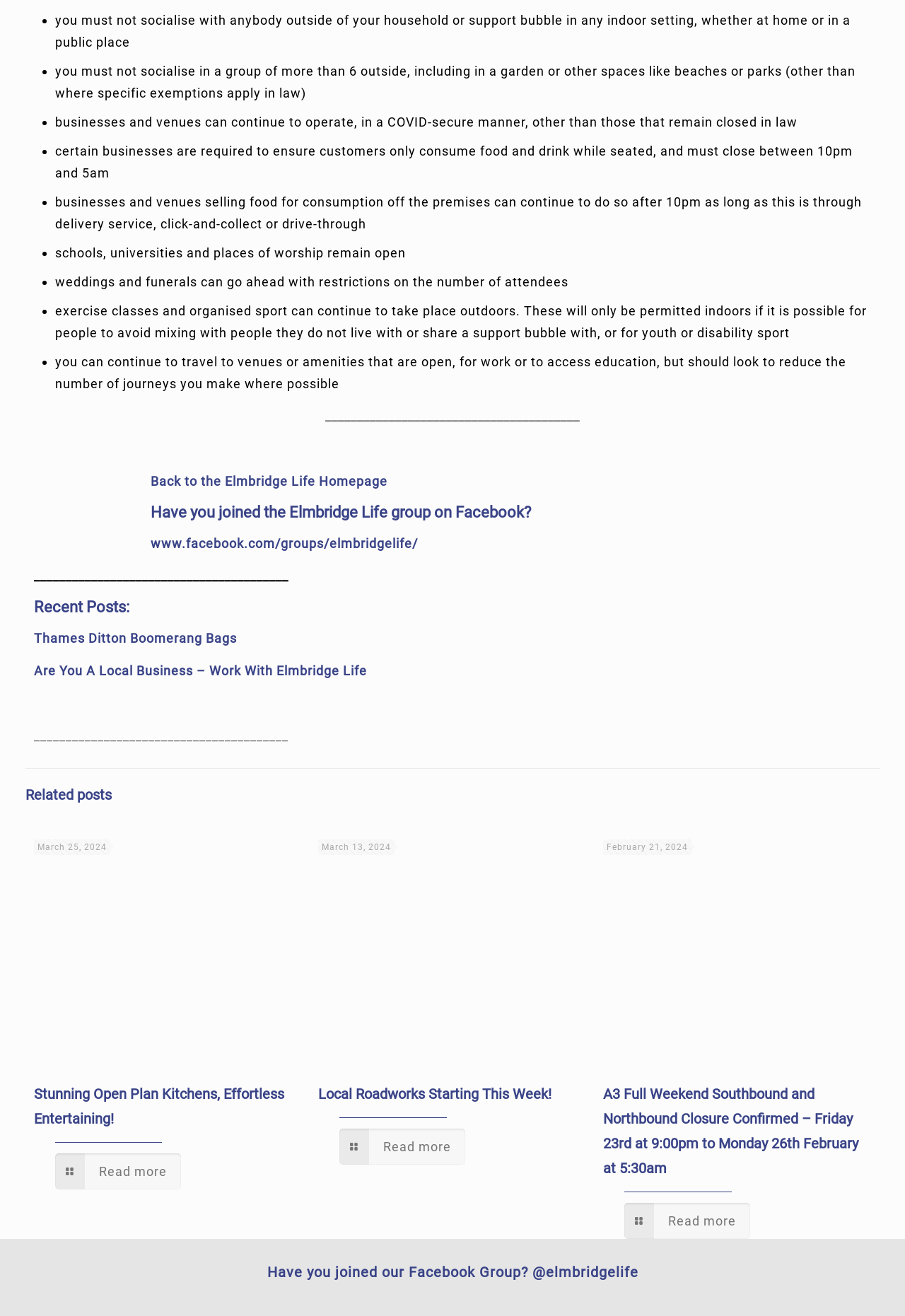What is the purpose of the links under 'Recent Posts'?
Examine the image and provide an in-depth answer to the question.

The links under 'Recent Posts' appear to be related to recent articles or news, and clicking on them would allow the user to read more about each topic, such as 'Stunning Open Plan Kitchens, Effortless Entertaining!' or 'Local Roadworks Starting This Week!'.